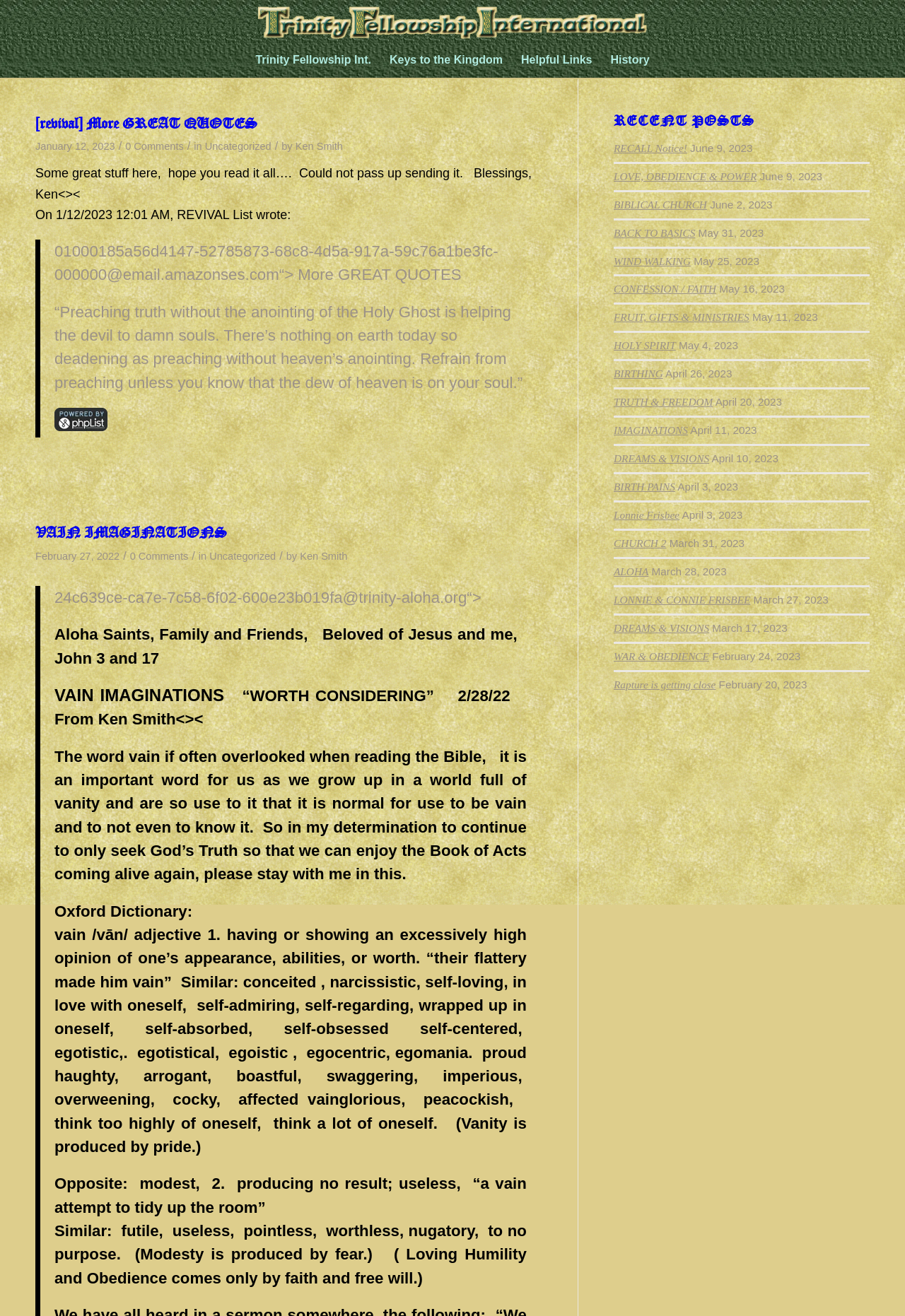Provide the bounding box coordinates of the area you need to click to execute the following instruction: "View the 'RECENT POSTS' section".

[0.678, 0.087, 0.961, 0.099]